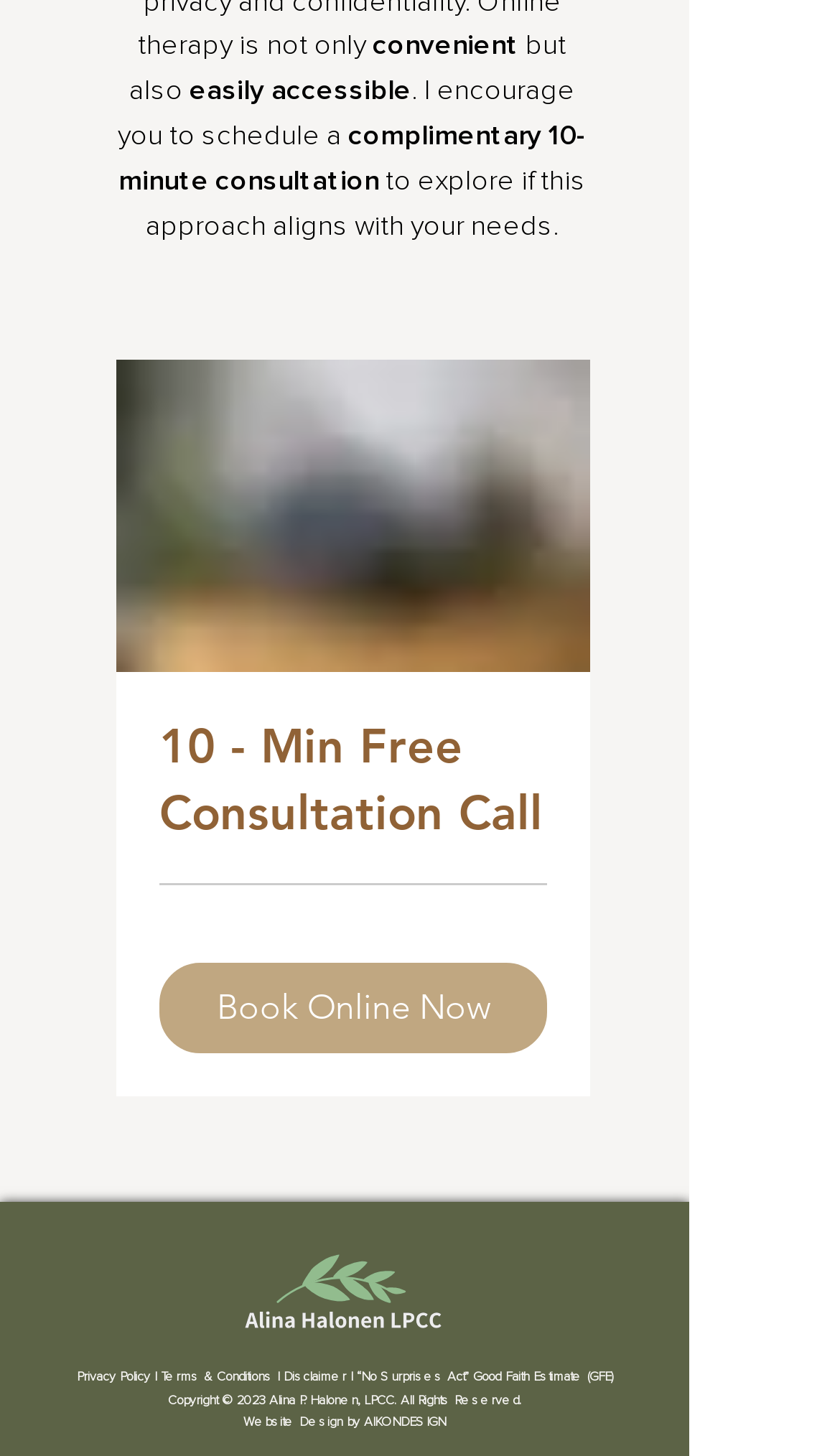Using floating point numbers between 0 and 1, provide the bounding box coordinates in the format (top-left x, top-left y, bottom-right x, bottom-right y). Locate the UI element described here: Book Online Now

[0.19, 0.661, 0.651, 0.723]